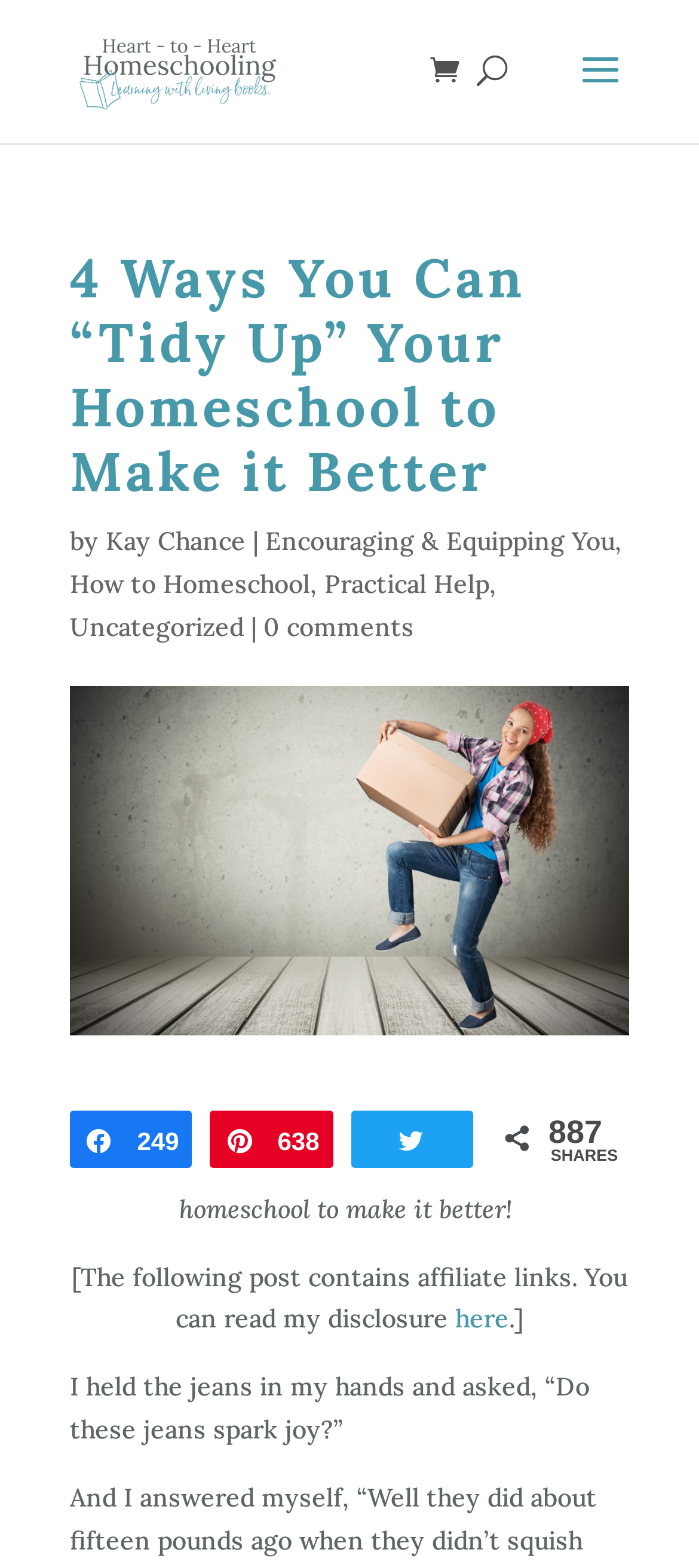Consider the image and give a detailed and elaborate answer to the question: 
How many shares does the article have?

I found the share count by looking at the text '887' next to the 'SHARES' label, which is likely indicating the number of times the article has been shared.